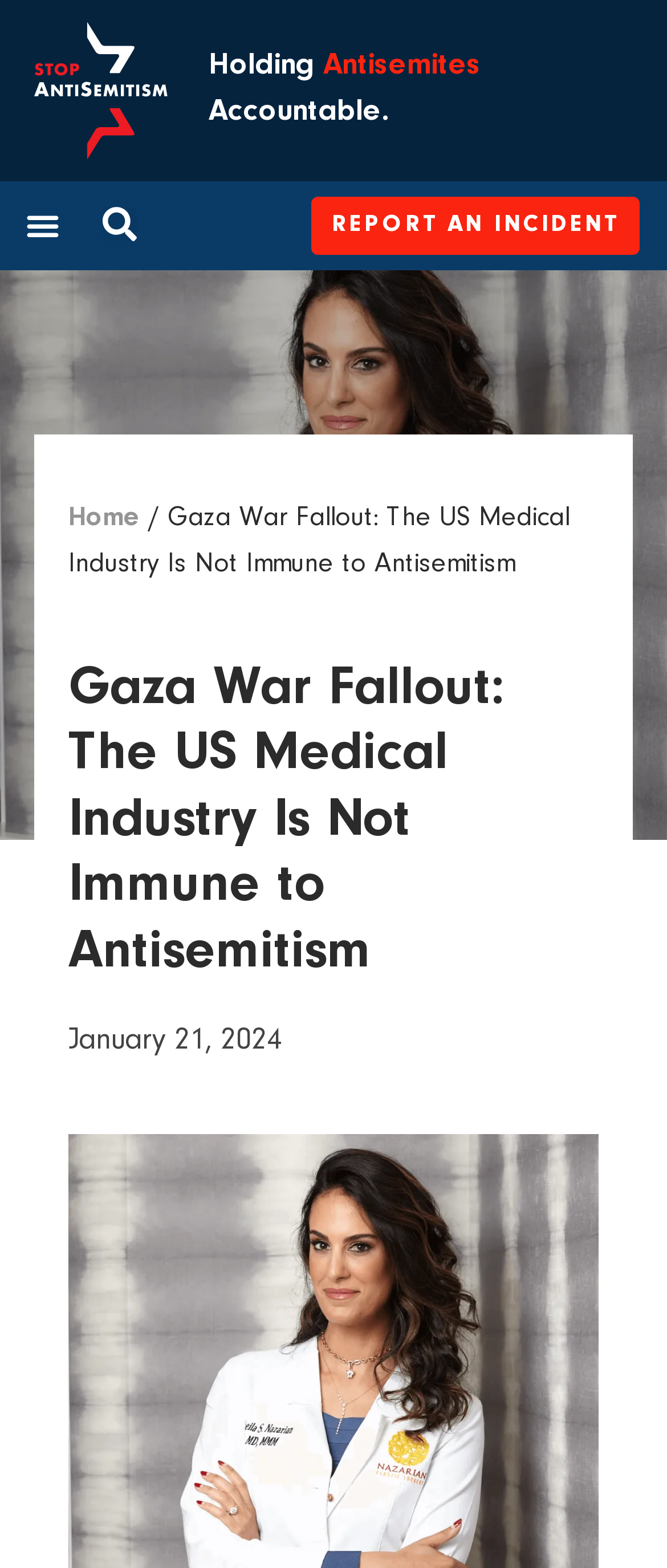Locate and generate the text content of the webpage's heading.

Gaza War Fallout: The US Medical Industry Is Not Immune to Antisemitism